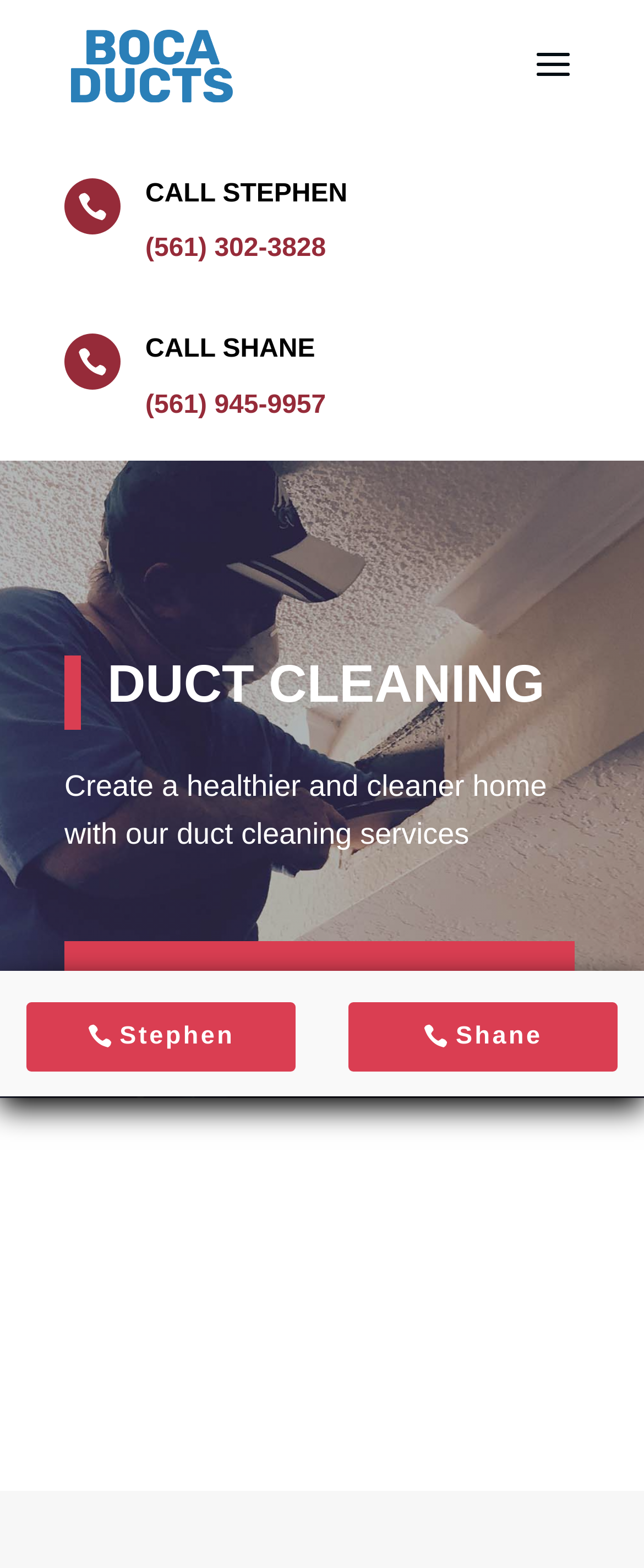Provide an in-depth description of the elements and layout of the webpage.

The webpage is about duct cleaning services provided by Boca Ducts. At the top, there is a logo of Boca Ducts, which is an image accompanied by a link with the same name. Below the logo, there are two tables, one on top of the other. 

In the first table, there is a heading "CALL STEPHEN" with a phone number "(561) 302-3828" next to it. In the second table, there is a heading "CALL SHANE" with a phone number "(561) 945-9957" next to it. 

Further down, there is a prominent heading "DUCT CLEANING" followed by a paragraph of text describing the benefits of duct cleaning services. Below this, there is a link "CALL US: (561-945 9957) $" and a heading "GET A FREE QUOTE FOR YOUR PROJECT". 

On the left side of the page, there are two links, one with the name "Stephen" and another with the name "Shane", both accompanied by an icon. On the right side, there is a link "REACH OUT $".